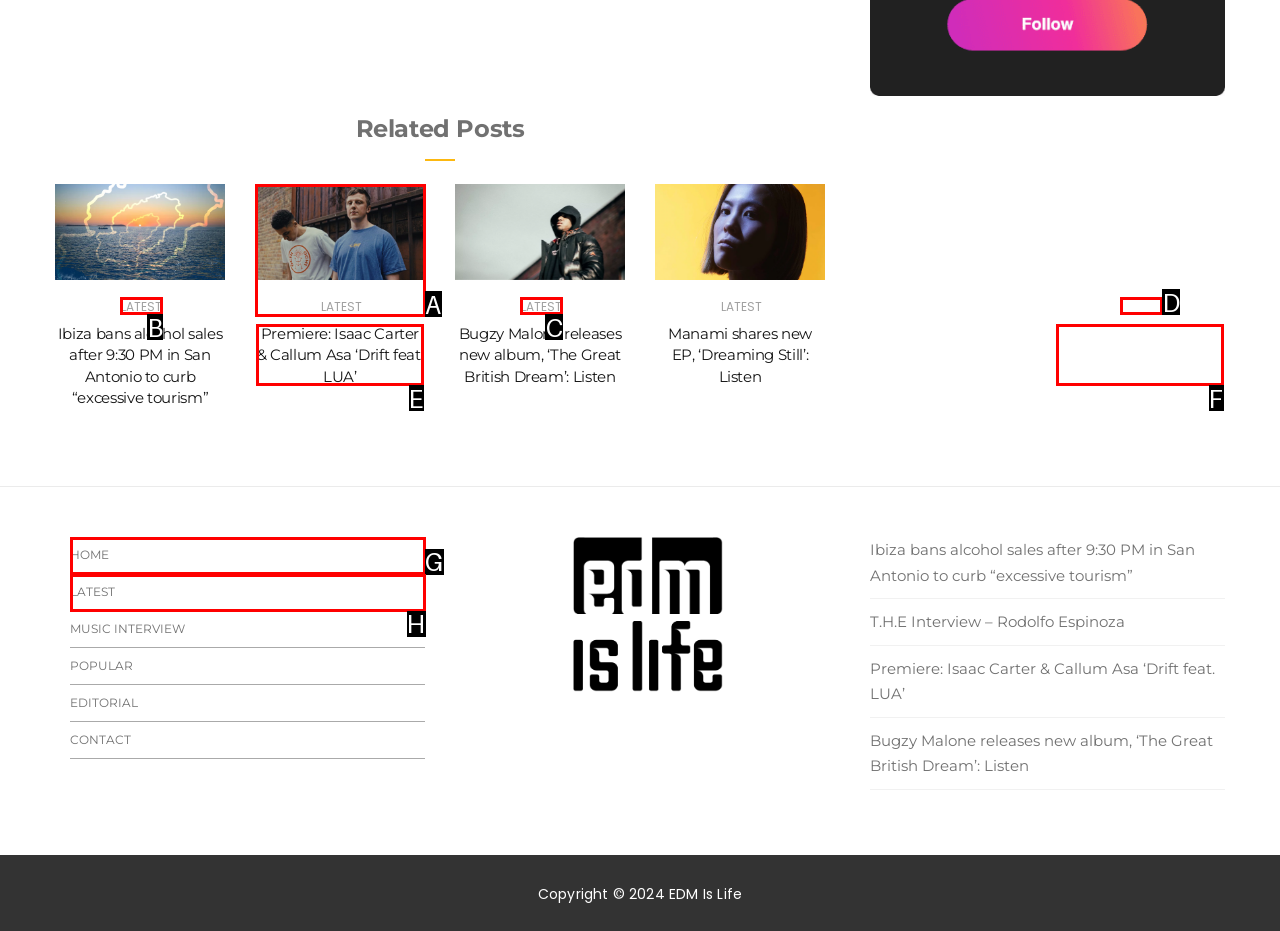Identify the HTML element to click to fulfill this task: Check 'LATEST'
Answer with the letter from the given choices.

B